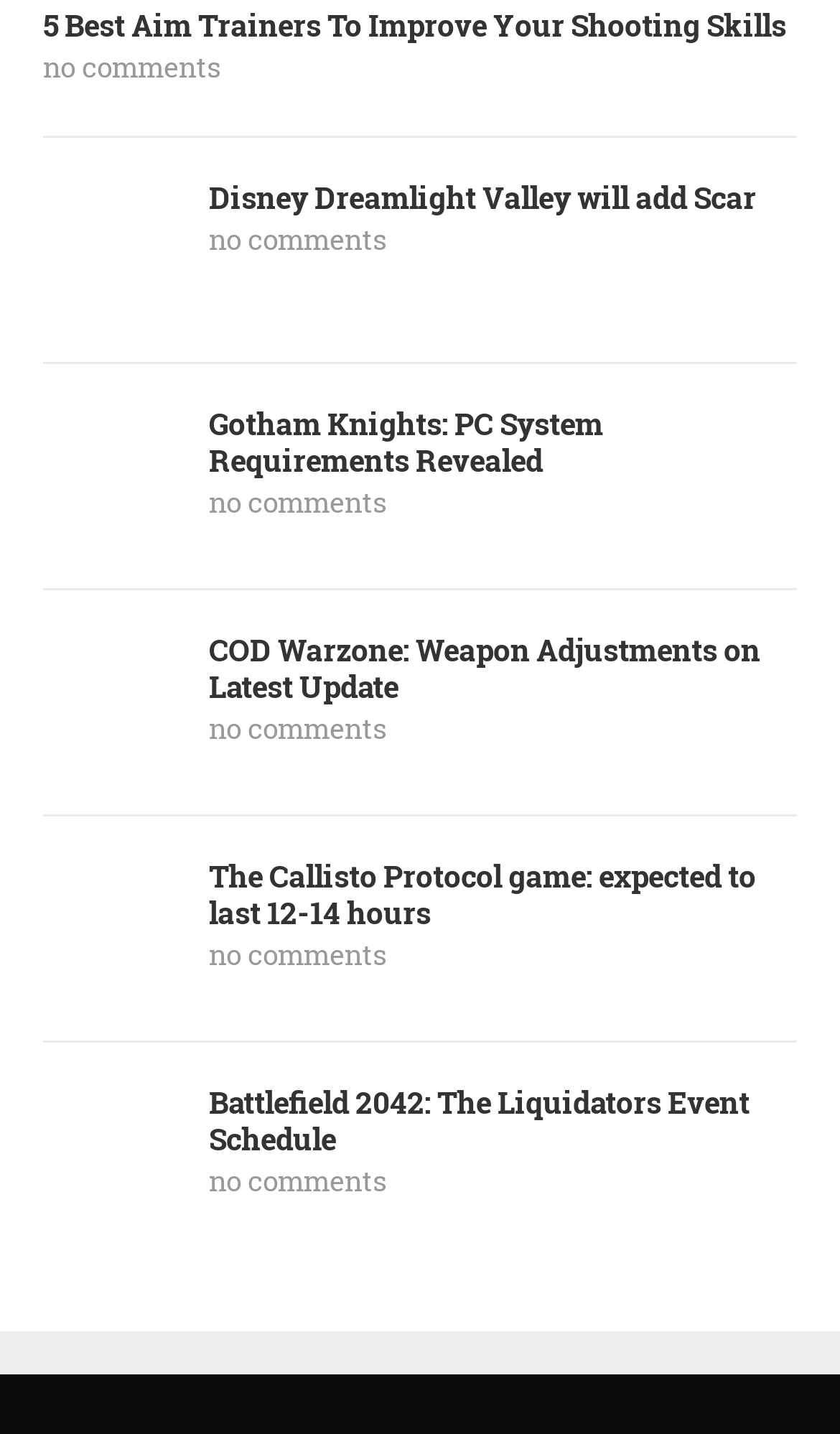Please reply to the following question using a single word or phrase: 
What is the topic of the first article?

Aim Trainers